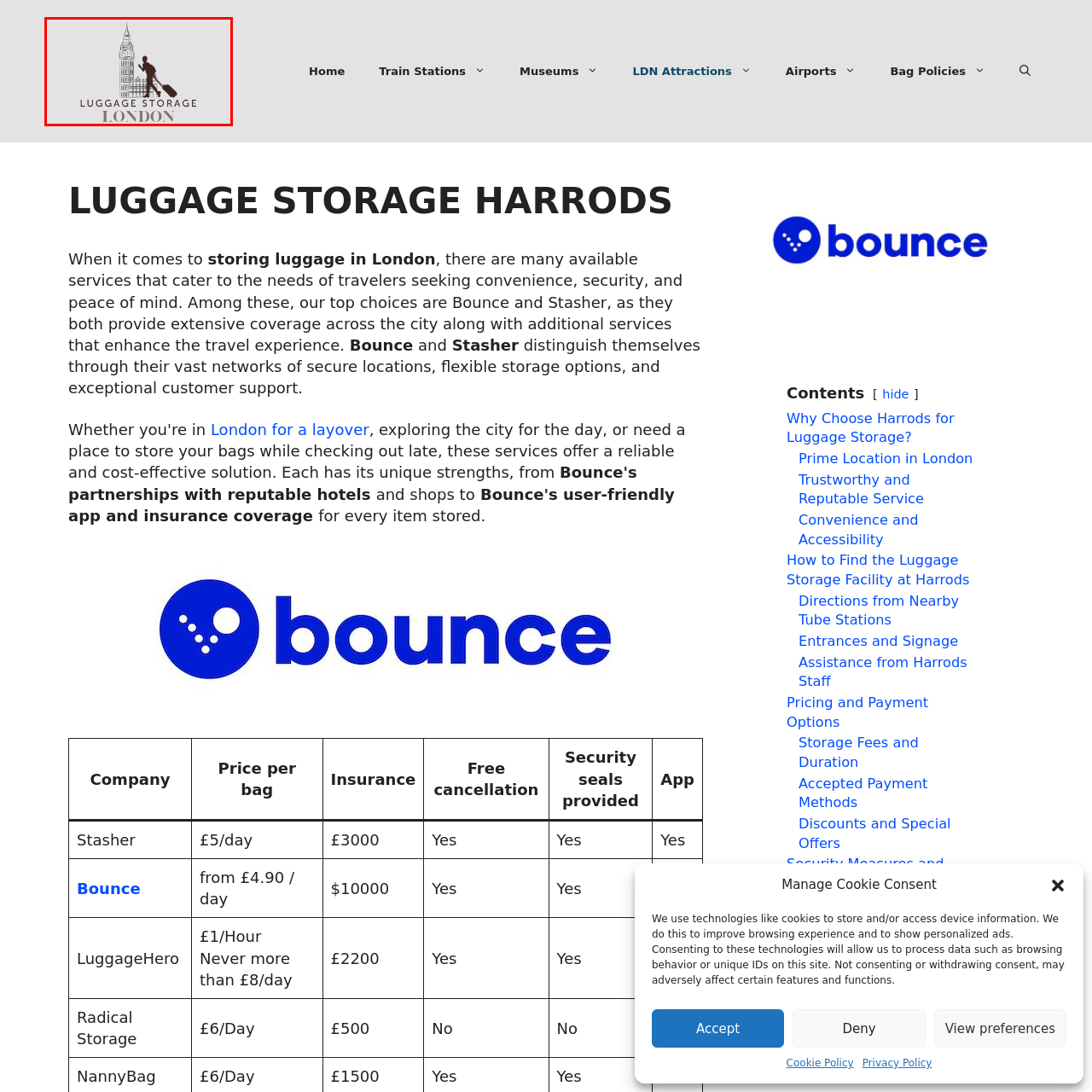What is the person in the logo carrying?
Inspect the image inside the red bounding box and answer the question with as much detail as you can.

The logo features a silhouette of a person carrying a suitcase, which is a common item associated with travel and luggage storage services.